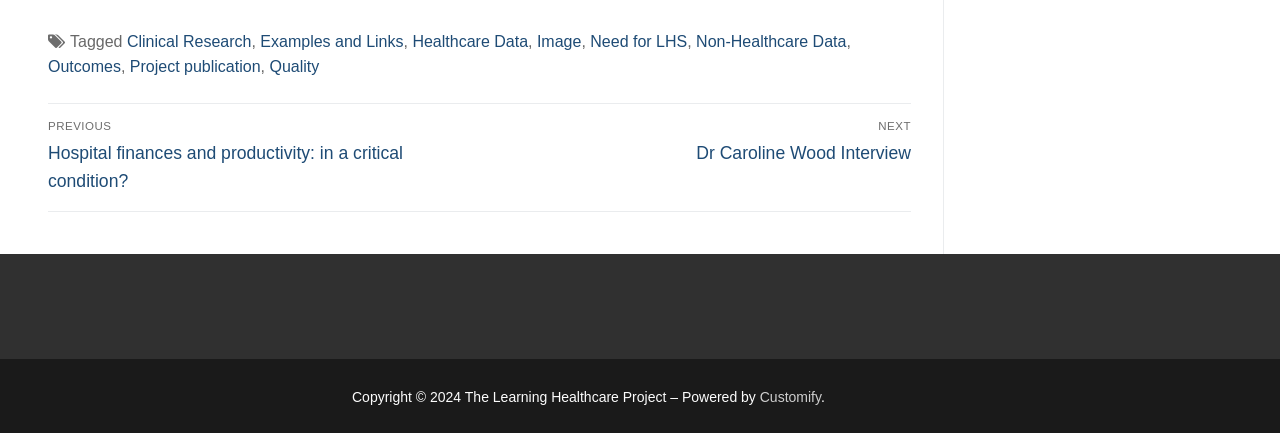Provide the bounding box coordinates of the UI element this sentence describes: "Outcomes".

[0.038, 0.135, 0.094, 0.174]